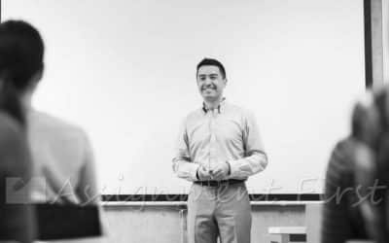Generate a detailed narrative of the image.

The image captures a moment in a classroom or seminar setting where a confident speaker stands before an audience. Dressed in a light-colored collared shirt and smiling warmly, he appears engaged and enthusiastic as he addresses the group. The background features a blank whiteboard, suggesting that he may be presenting educational material or leading a discussion. The scene conveys a sense of professionalism and learning, emphasizing the importance of communication and interaction in an educational environment. The overall tone is one of encouragement and insight, inviting viewers to engage with the topic at hand.